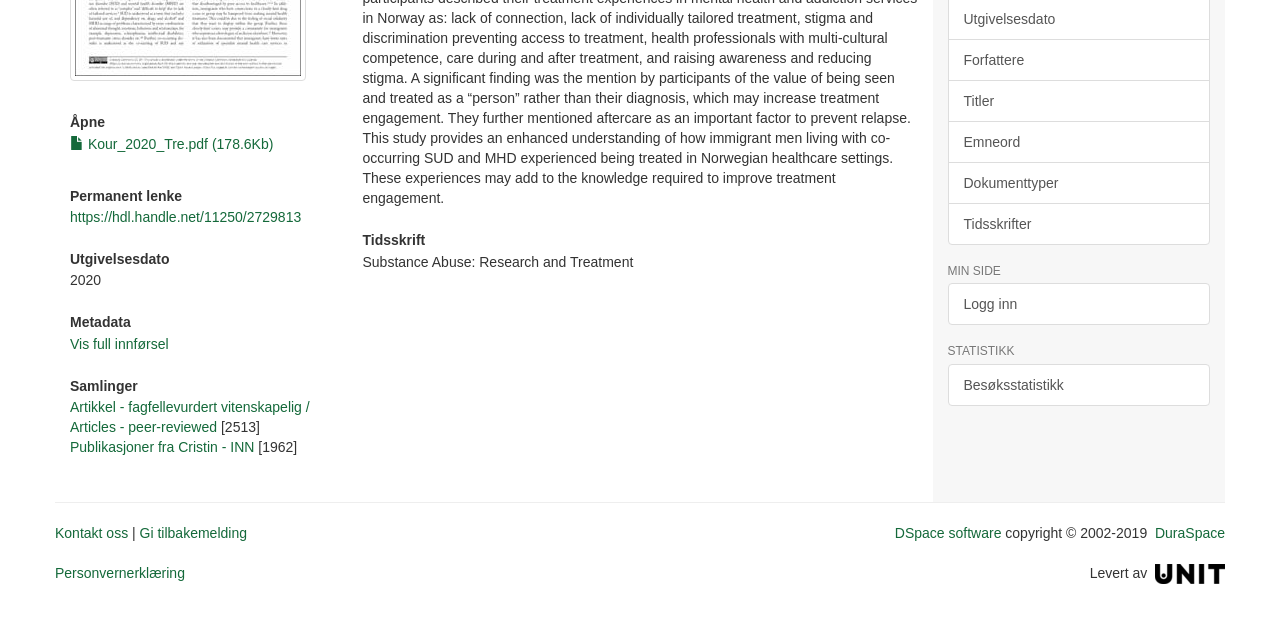Based on the element description: "Publikasjoner fra Cristin - INN", identify the UI element and provide its bounding box coordinates. Use four float numbers between 0 and 1, [left, top, right, bottom].

[0.055, 0.686, 0.199, 0.711]